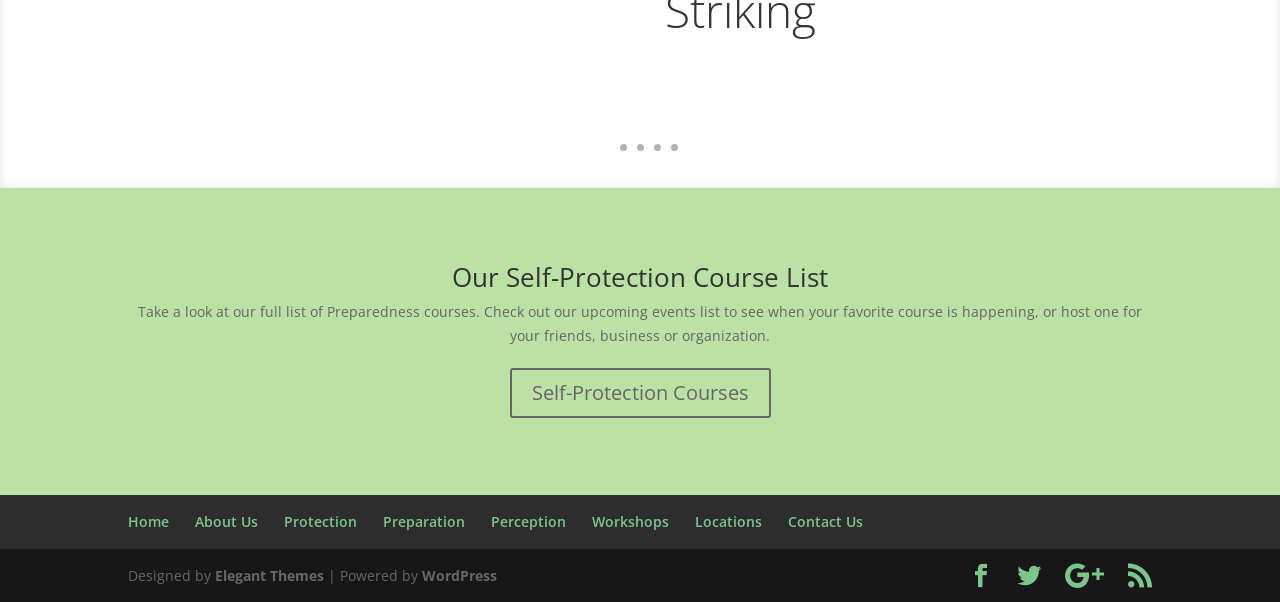Find the bounding box coordinates of the area that needs to be clicked in order to achieve the following instruction: "Go to home page". The coordinates should be specified as four float numbers between 0 and 1, i.e., [left, top, right, bottom].

[0.1, 0.85, 0.132, 0.882]